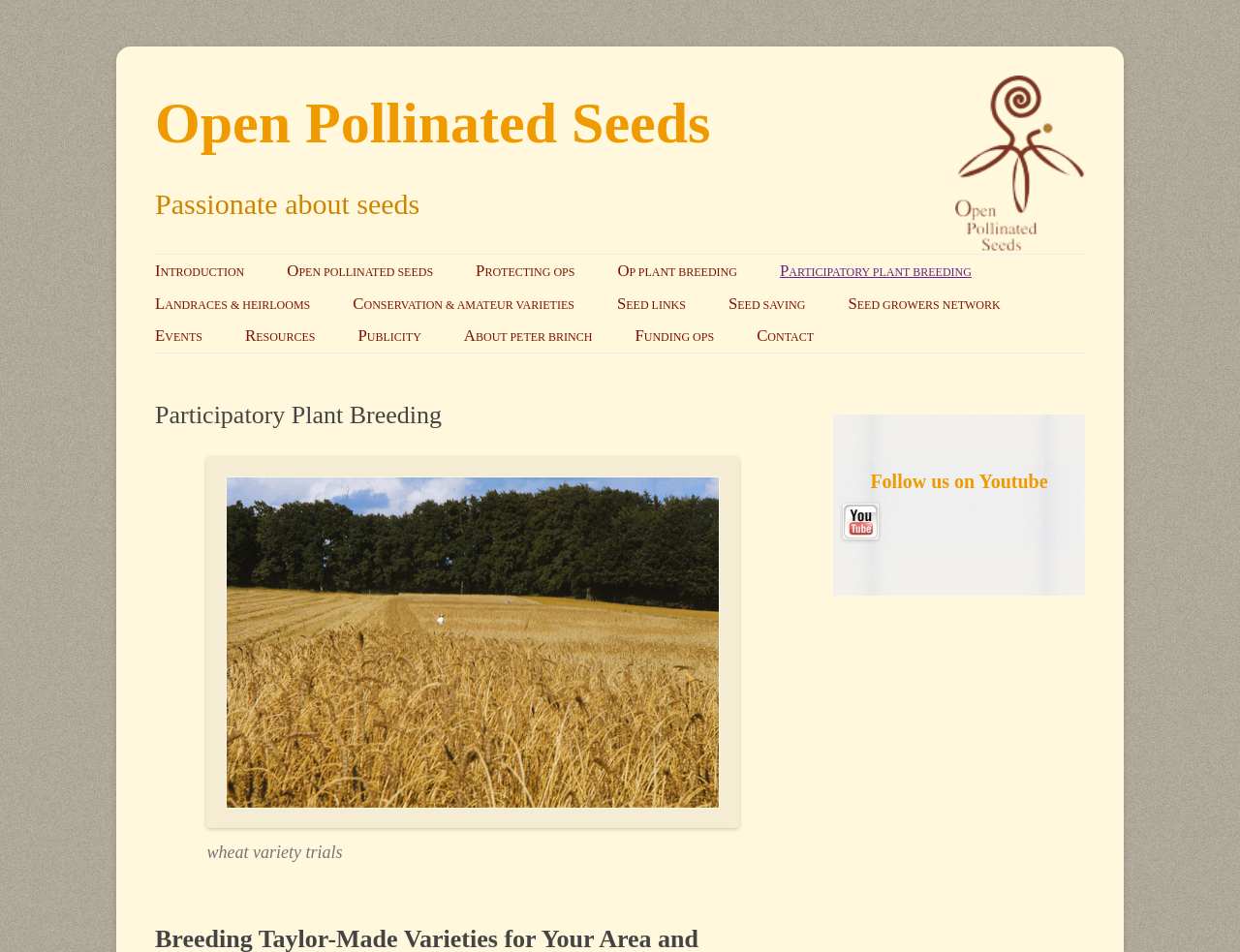Using the information in the image, could you please answer the following question in detail:
What is the theme of the links in the top section of the webpage?

The links in the top section of the webpage, such as 'INTRODUCTION', 'OPEN POLLINATED SEEDS', 'PROTECTING OPS', and 'OP PLANT BREEDING', are all related to plant breeding topics, suggesting that this section is dedicated to exploring different aspects of plant breeding.